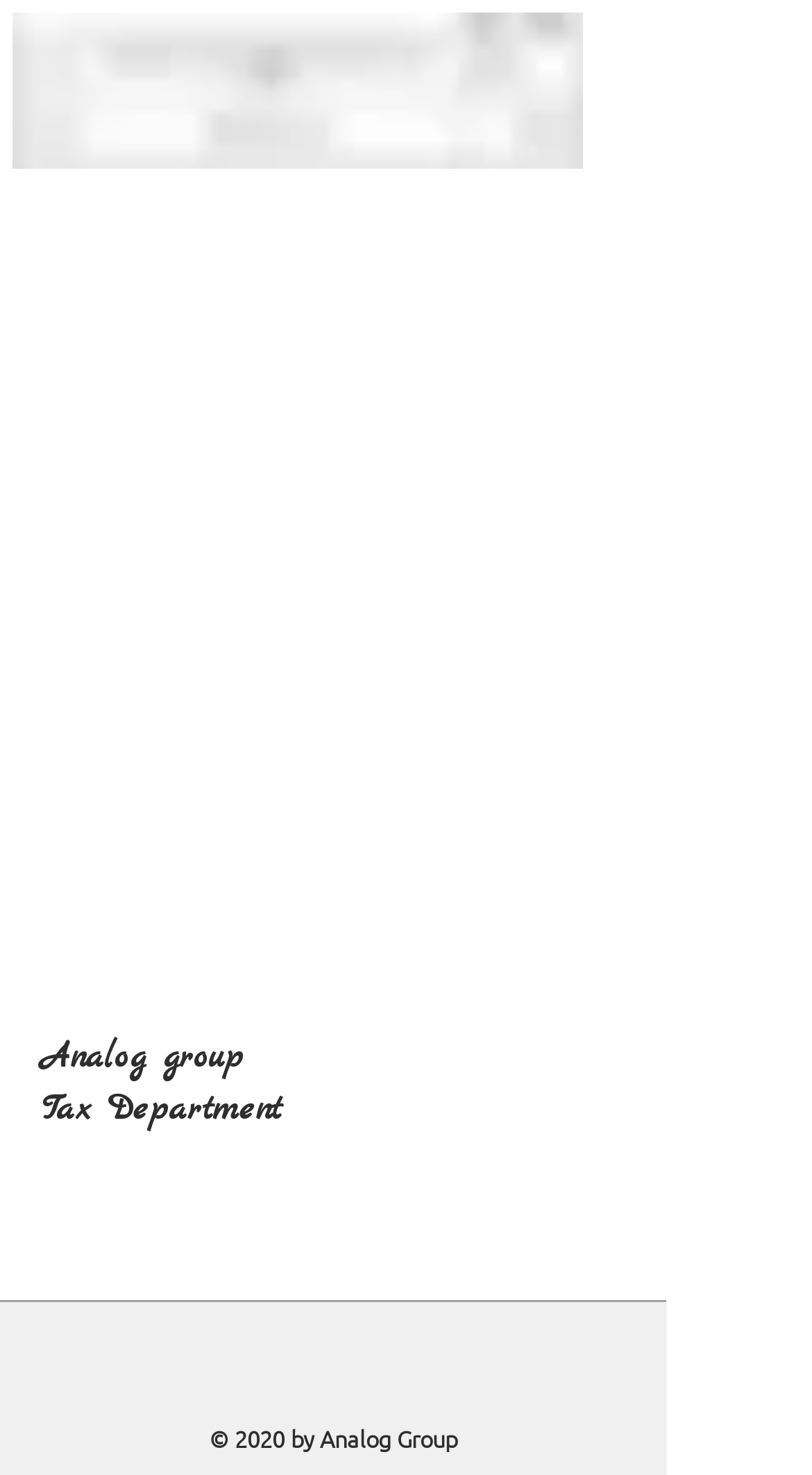Based on the element description aria-label="Black Facebook Icon", identify the bounding box of the UI element in the given webpage screenshot. The coordinates should be in the format (top-left x, top-left y, bottom-right x, bottom-right y) and must be between 0 and 1.

[0.321, 0.917, 0.397, 0.959]